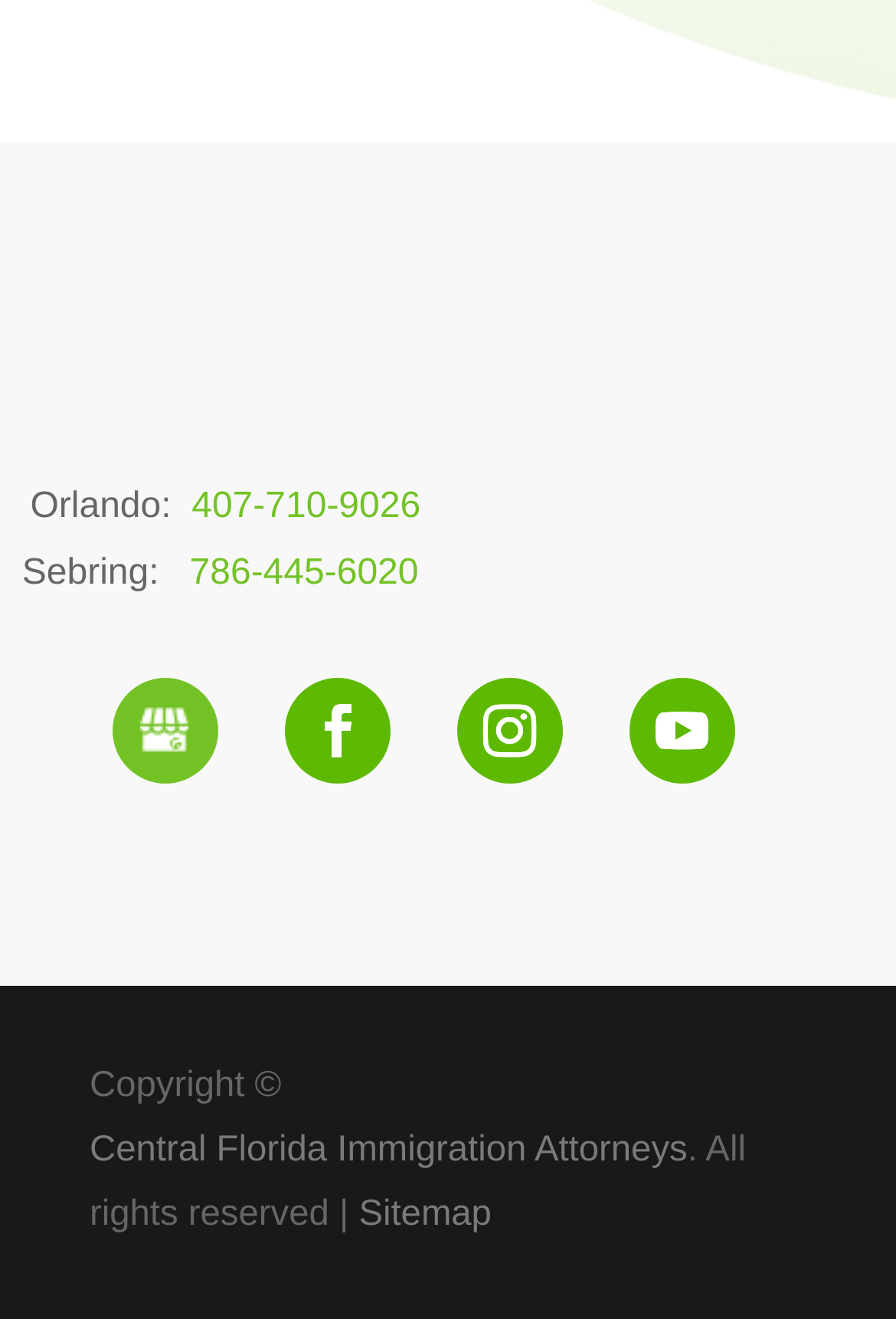What is the copyright statement?
Please provide a detailed answer to the question.

I determined the copyright statement by examining the StaticText elements that contain the copyright symbol and the text 'All rights reserved'.